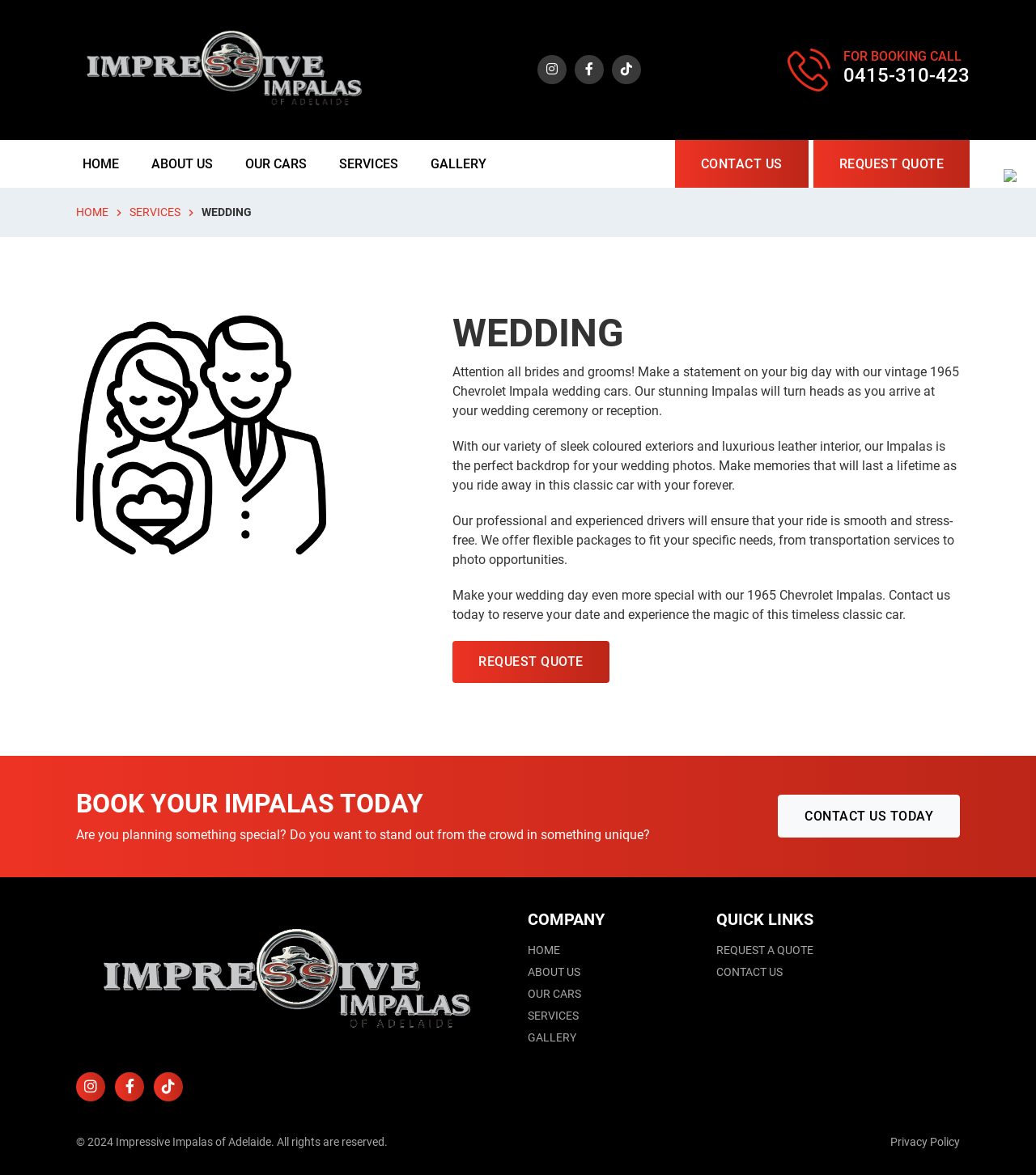How many navigation menus are present on the webpage?
Using the image, provide a concise answer in one word or a short phrase.

2